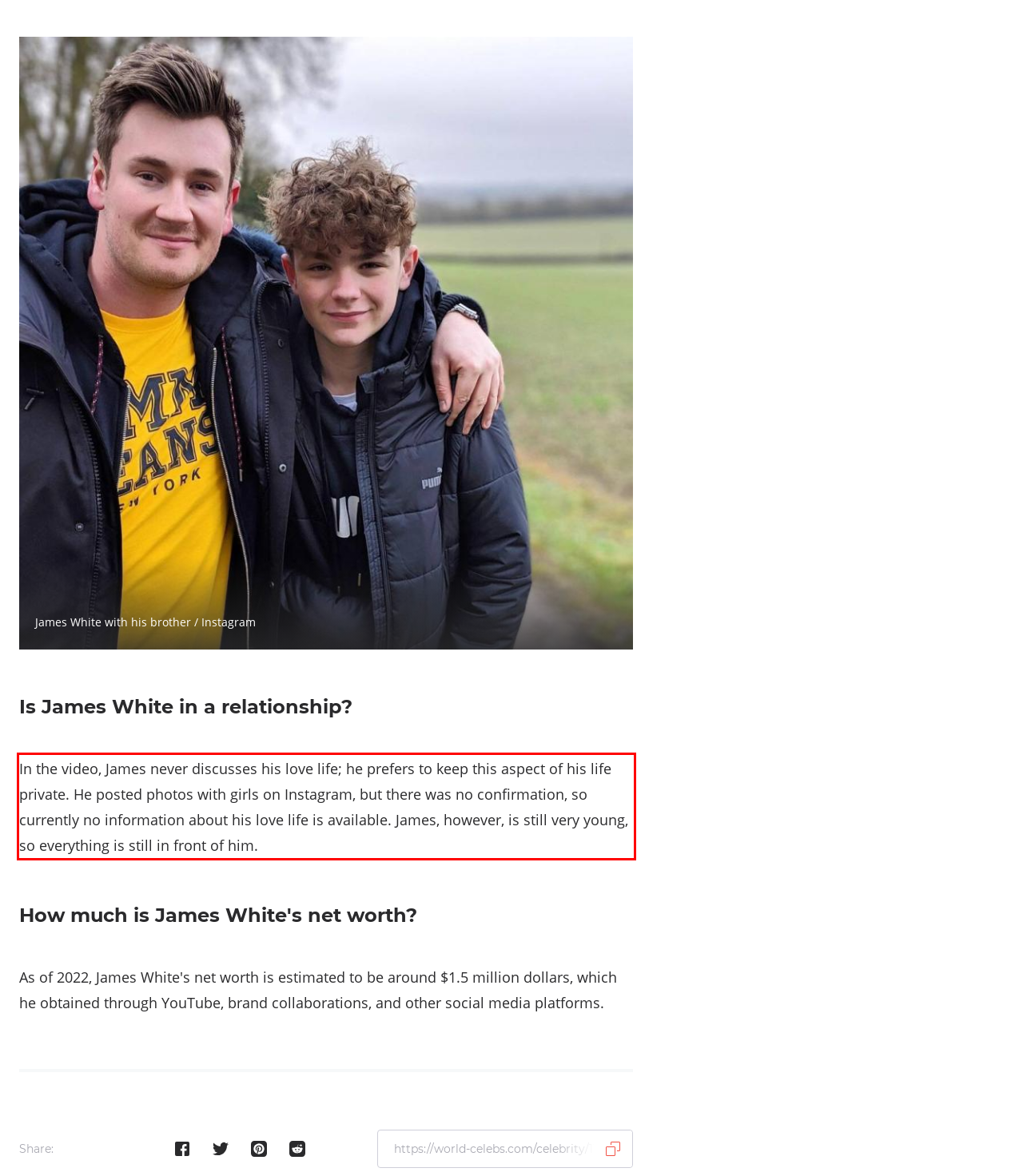Extract and provide the text found inside the red rectangle in the screenshot of the webpage.

In the video, James never discusses his love life; he prefers to keep this aspect of his life private. He posted photos with girls on Instagram, but there was no confirmation, so currently no information about his love life is available. James, however, is still very young, so everything is still in front of him.